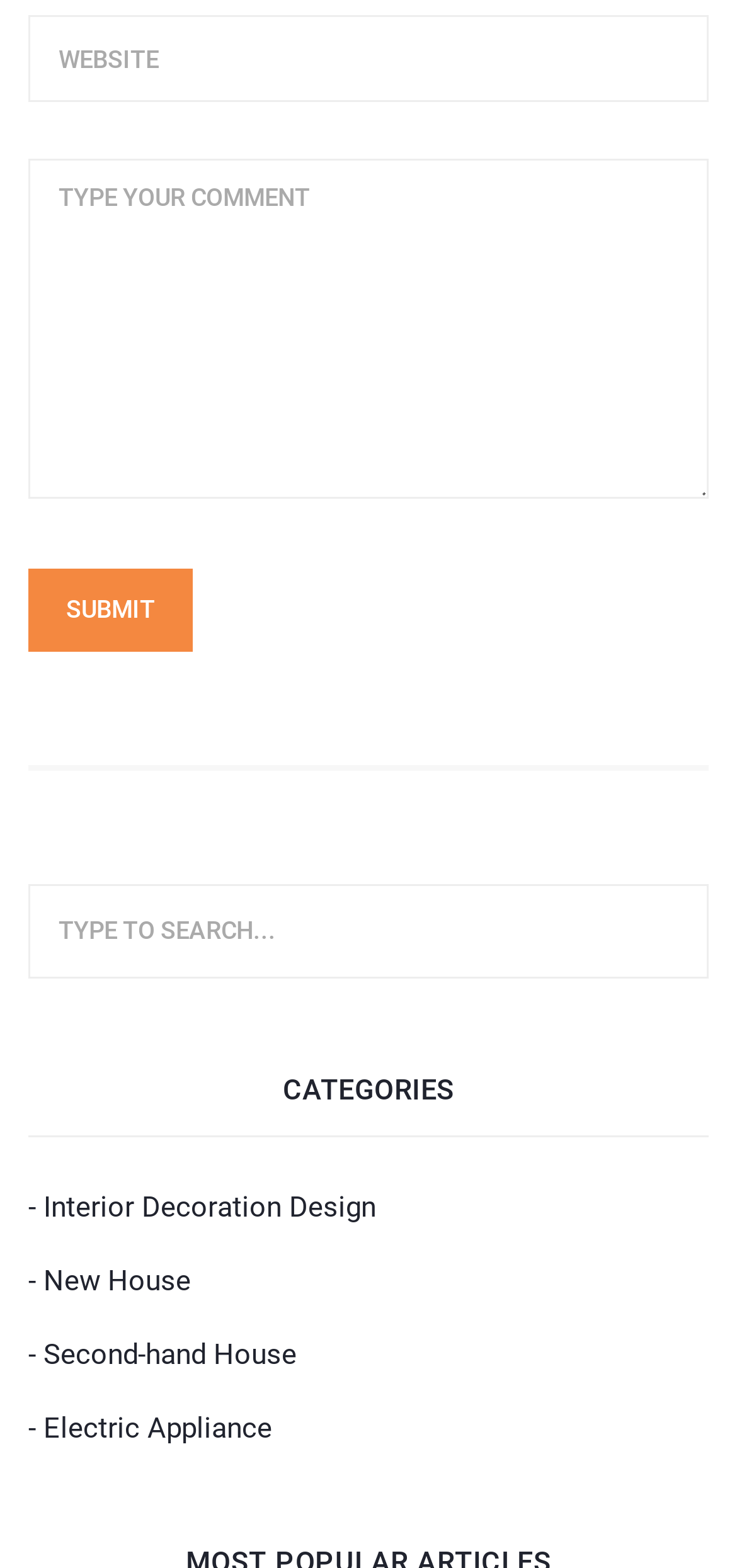Can you show the bounding box coordinates of the region to click on to complete the task described in the instruction: "type a website"?

[0.038, 0.01, 0.962, 0.066]